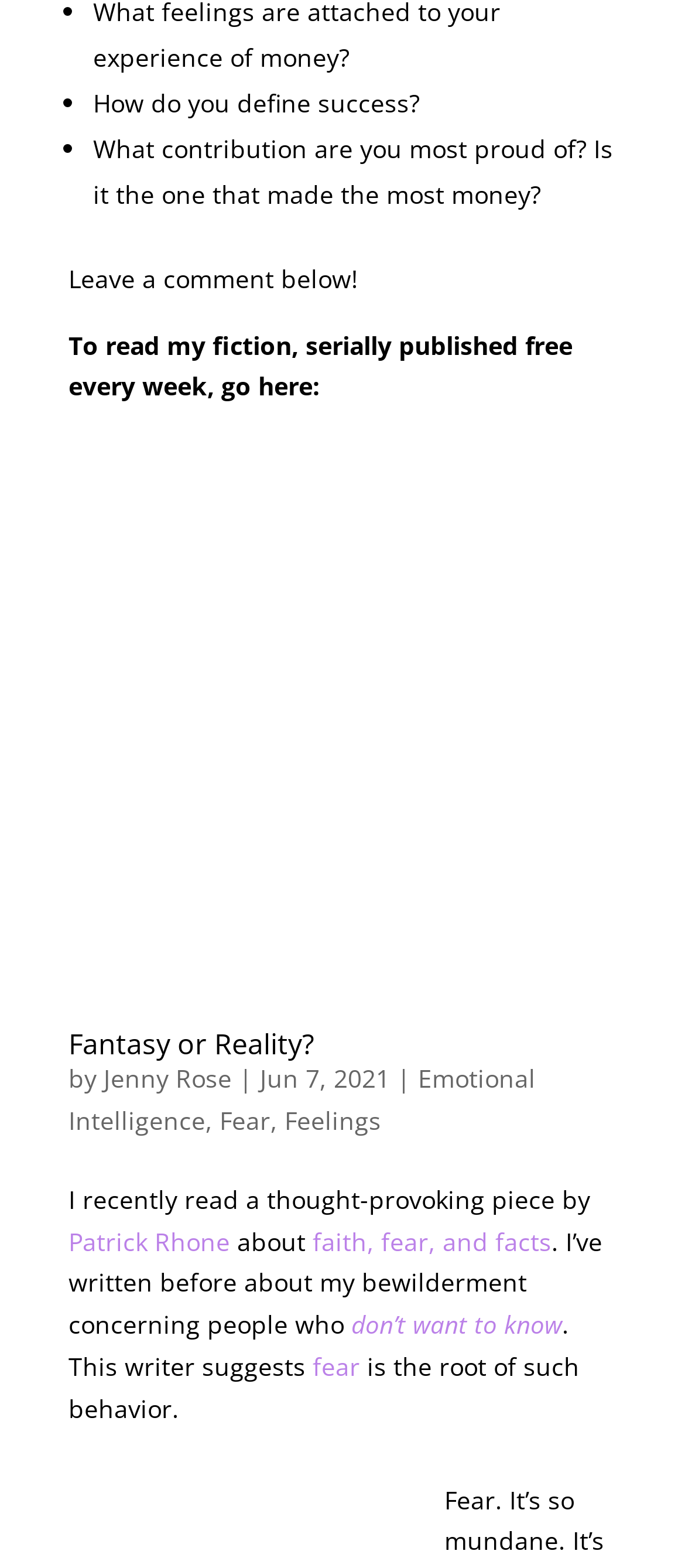Bounding box coordinates should be in the format (top-left x, top-left y, bottom-right x, bottom-right y) and all values should be floating point numbers between 0 and 1. Determine the bounding box coordinate for the UI element described as: don’t want to know

[0.513, 0.834, 0.821, 0.855]